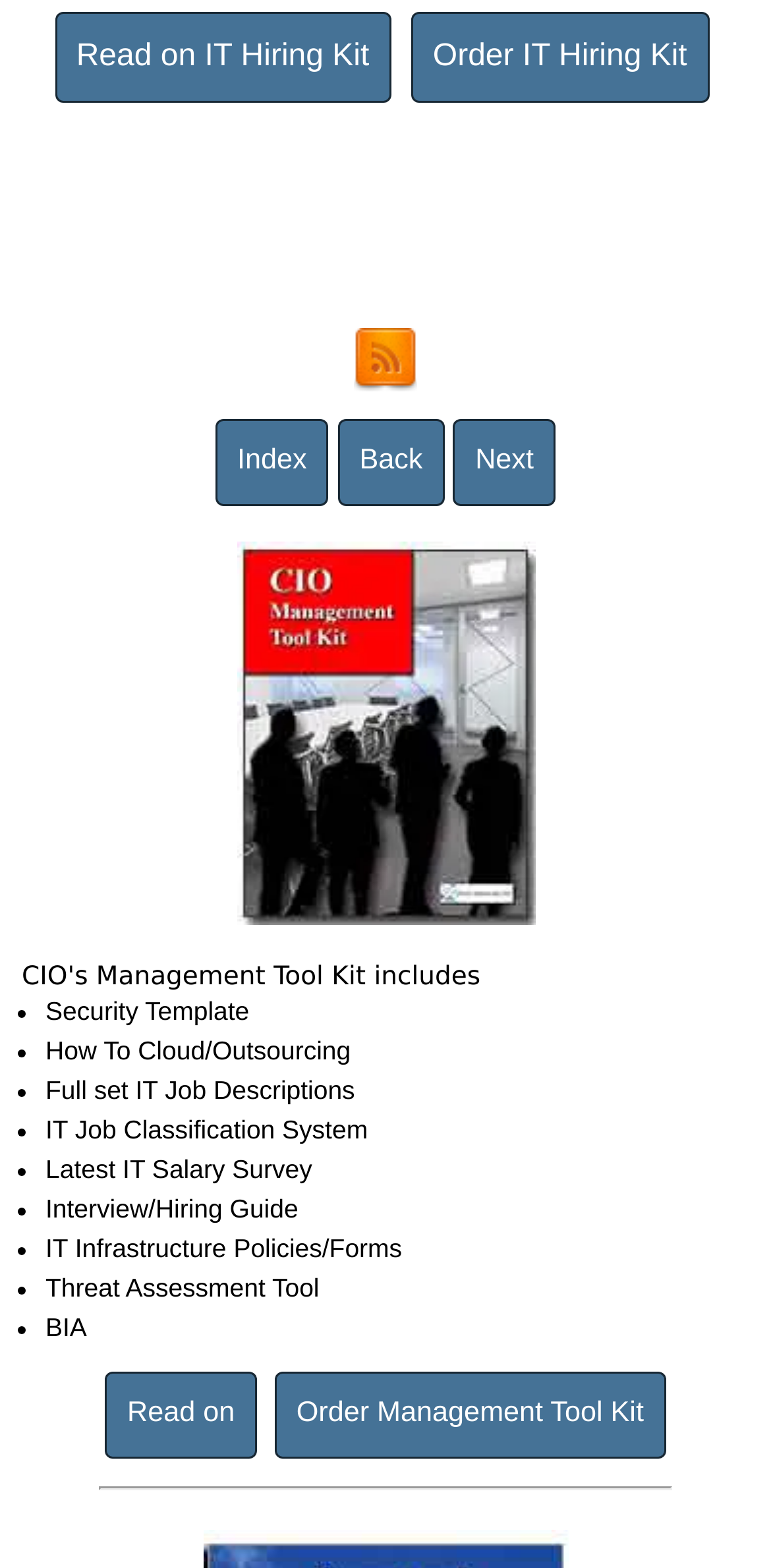Give a concise answer of one word or phrase to the question: 
How many links are there on the webpage?

21